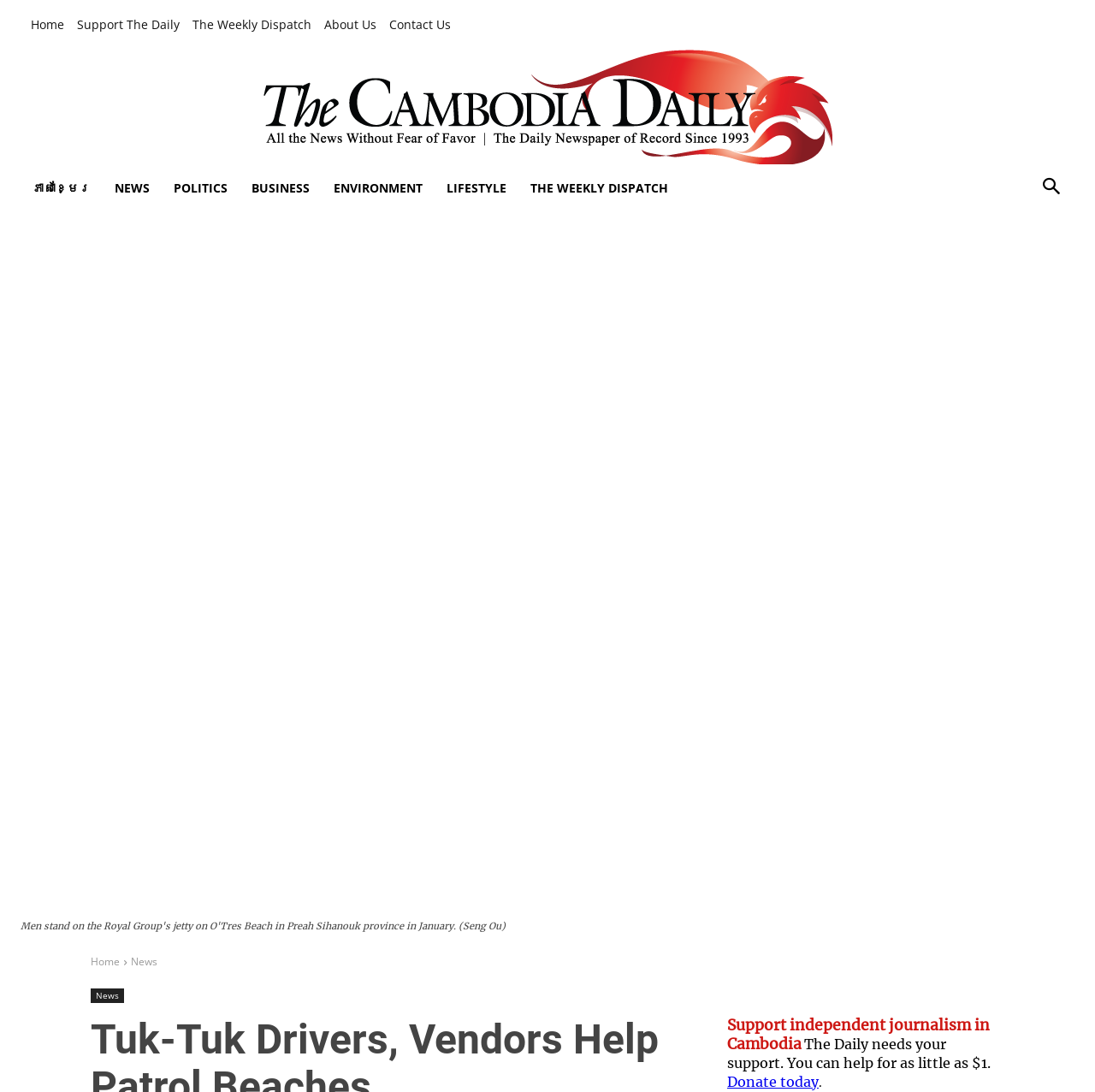Provide the bounding box coordinates of the UI element that matches the description: "demolish".

None